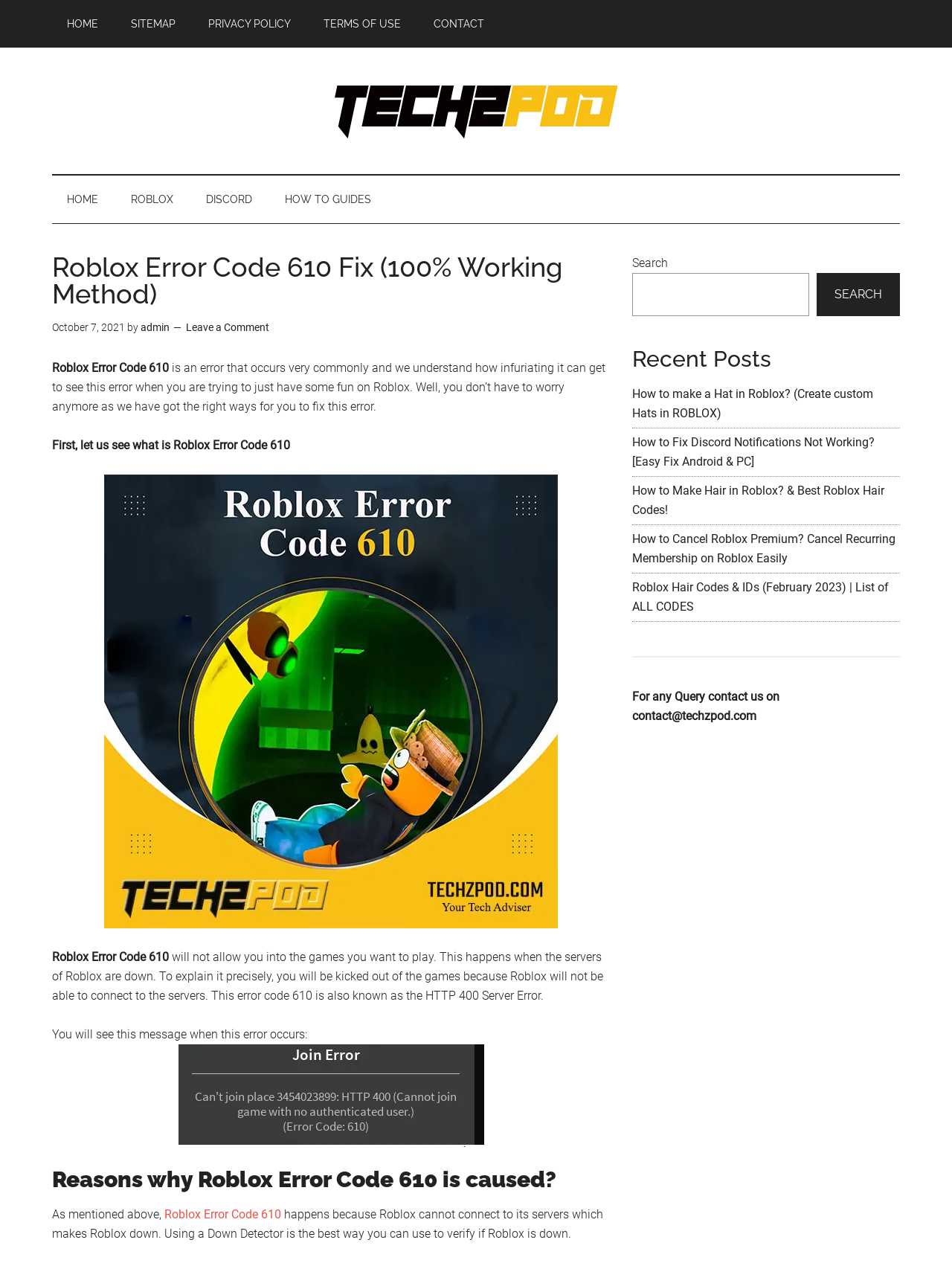What is the purpose of the 'Down Detector'?
Look at the image and answer with only one word or phrase.

Verify if Roblox is down